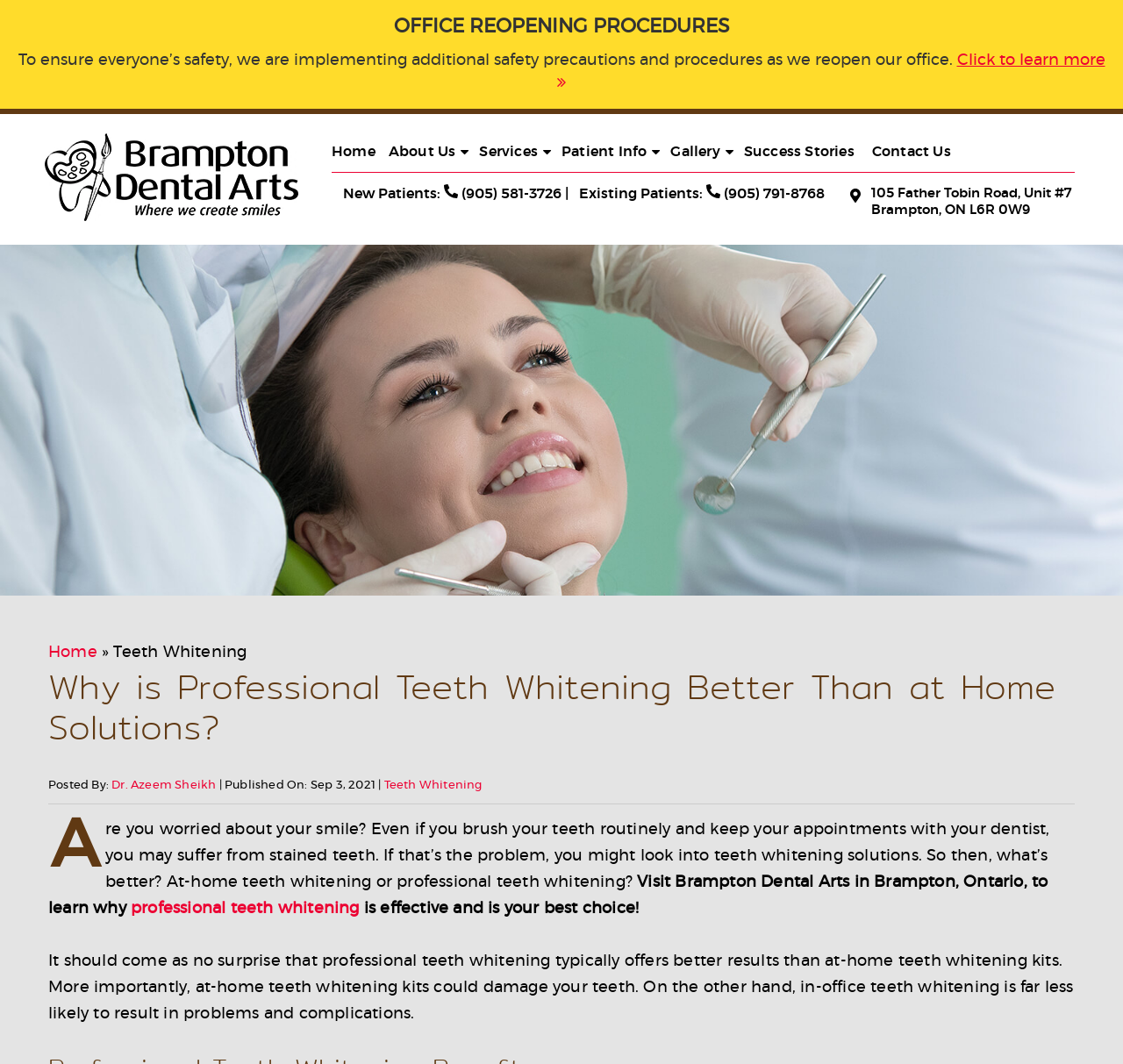Please determine the bounding box coordinates of the section I need to click to accomplish this instruction: "Get directions to the office".

[0.776, 0.175, 0.954, 0.204]